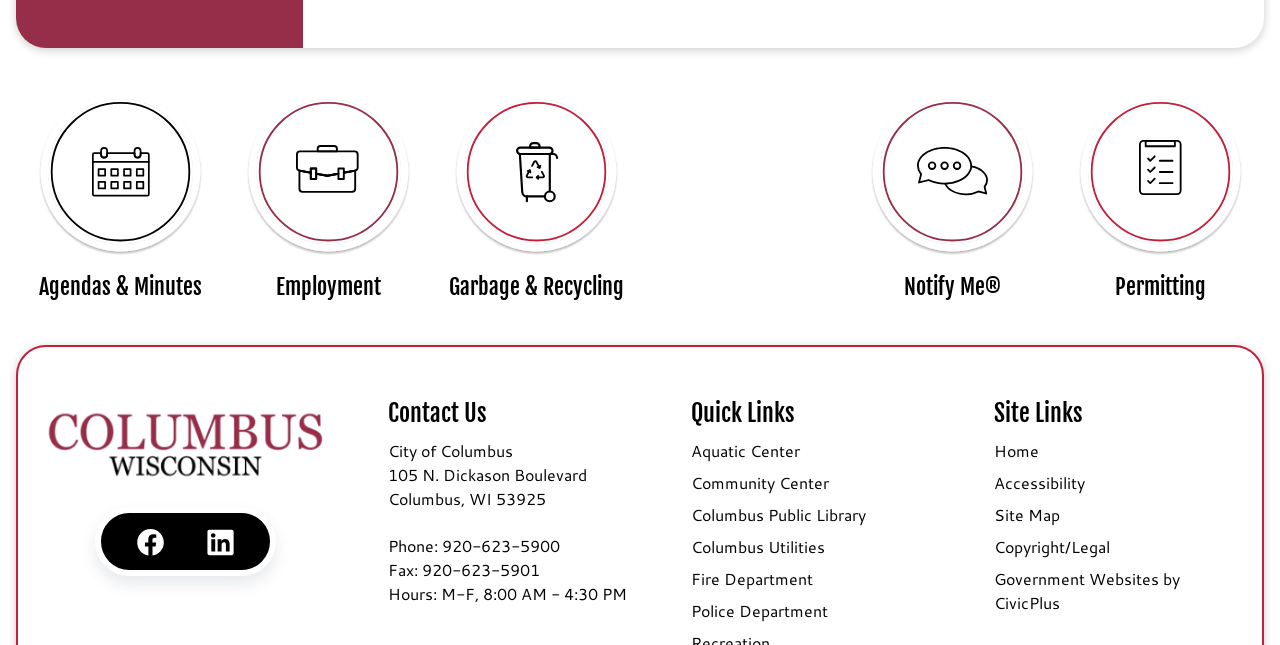What is the name of the city on the webpage? Based on the screenshot, please respond with a single word or phrase.

Columbus